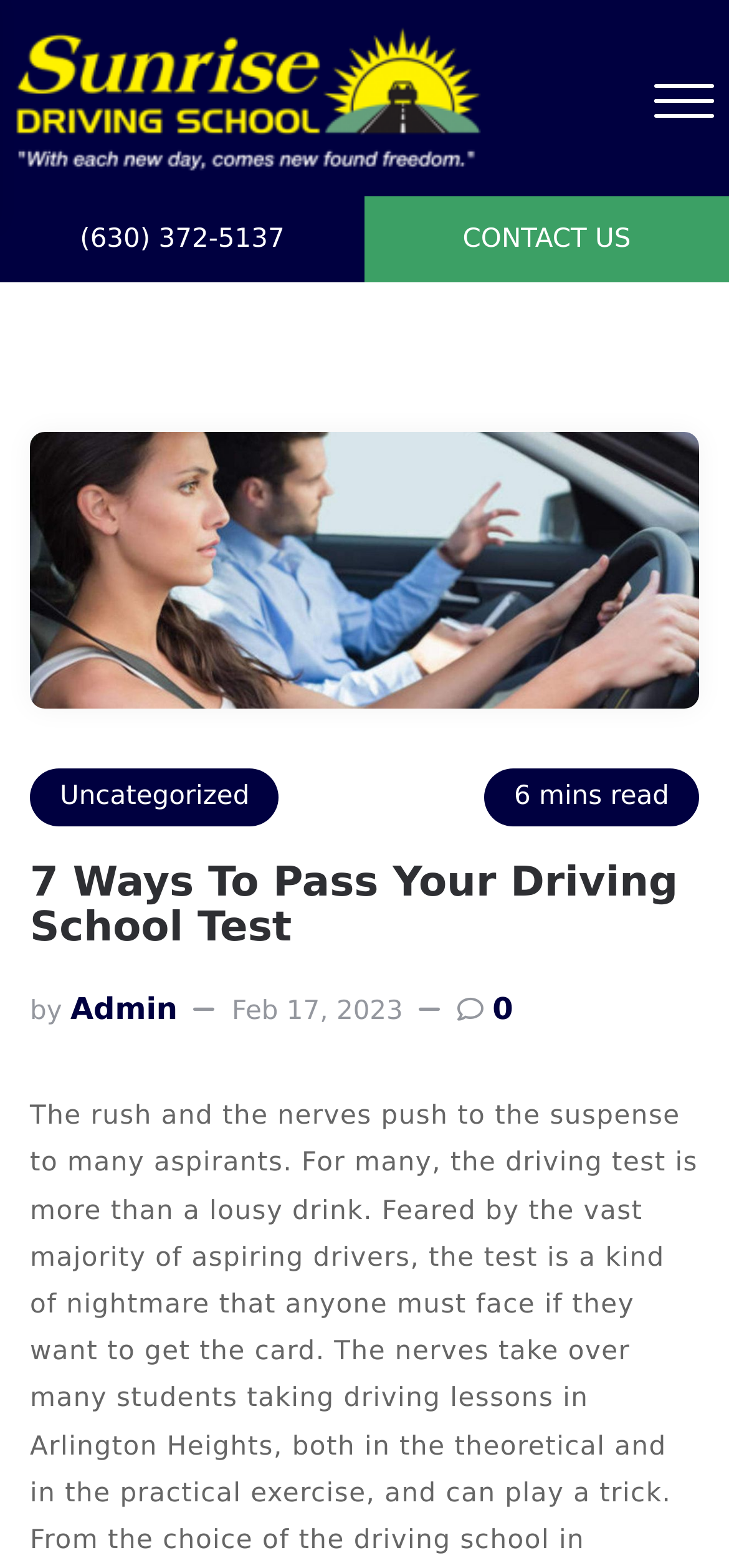What is the name of the driving school?
Using the picture, provide a one-word or short phrase answer.

Sunrise Driving School